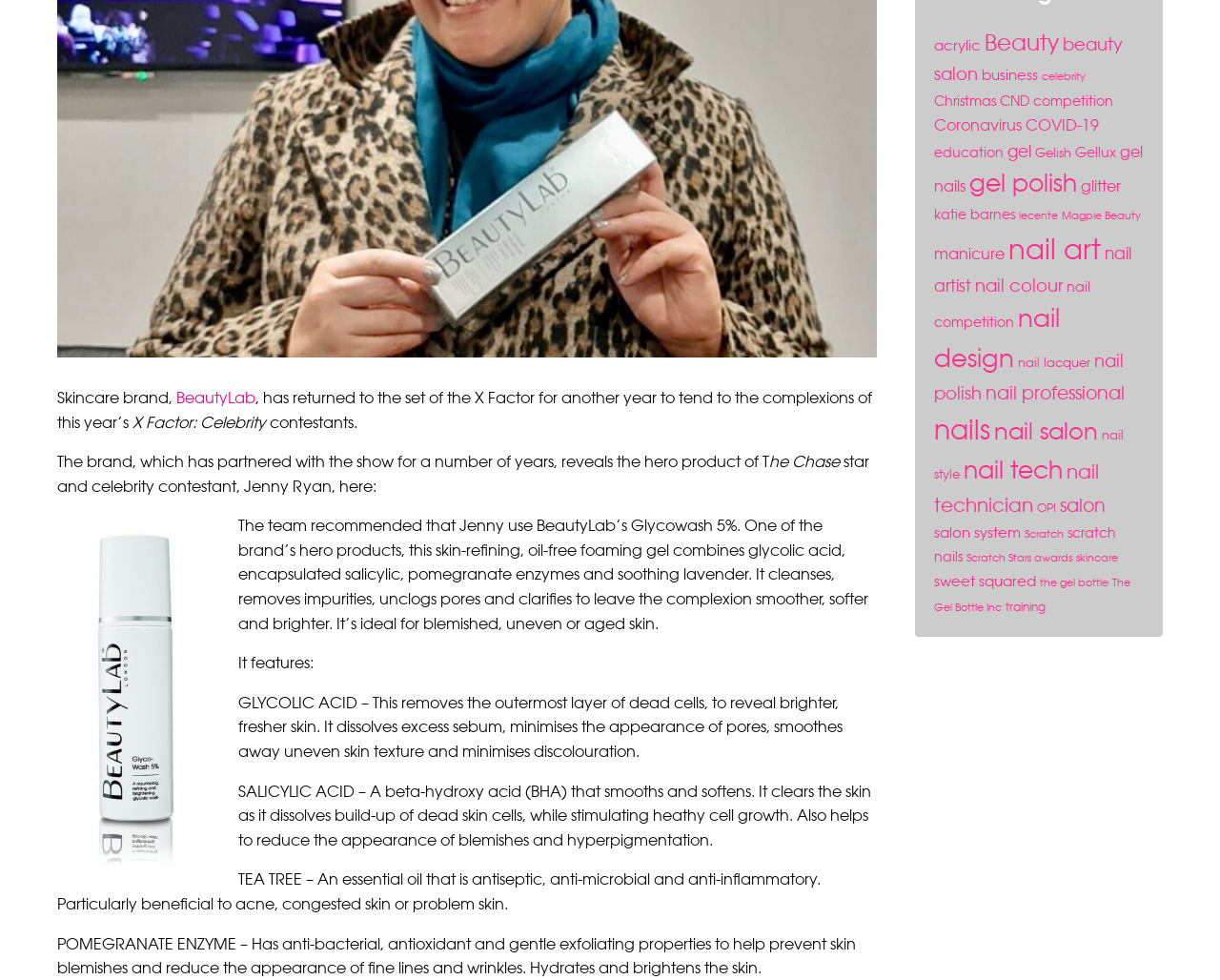Can you find the bounding box coordinates for the UI element given this description: "BeautyLab"? Provide the coordinates as four float numbers between 0 and 1: [left, top, right, bottom].

[0.145, 0.396, 0.209, 0.415]